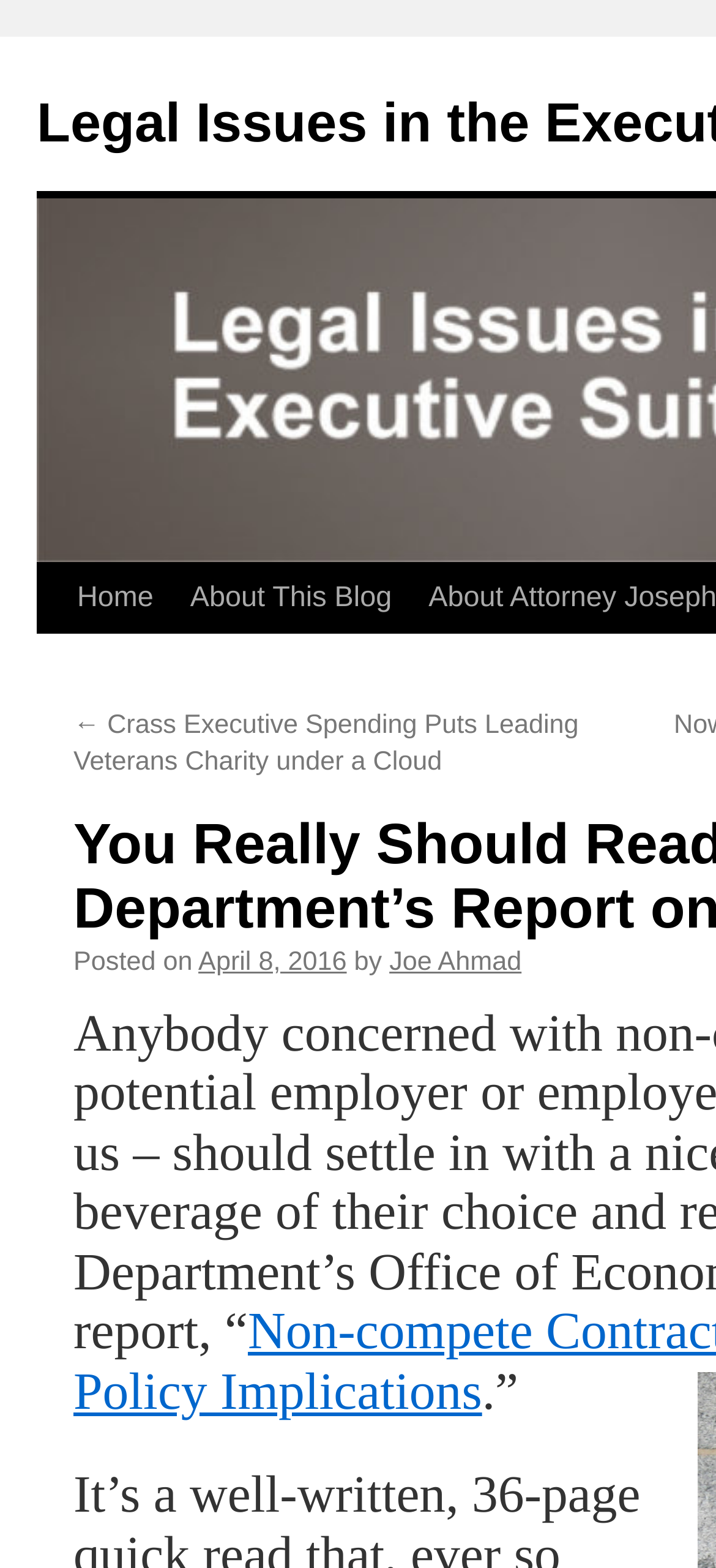Provide a comprehensive caption for the webpage.

The webpage appears to be a blog post with a title "You Really Should Read the Treasury Department’s Report on Non-Competes | Legal Issues in the Executive Suite". At the top left corner, there is a "Skip to content" link, followed by a navigation menu with links to "Home" and "About This Blog". 

Below the navigation menu, there is a link to a previous blog post titled "Crass Executive Spending Puts Leading Veterans Charity under a Cloud", which is positioned at the top left of the main content area. 

The main content area starts with a posting date "April 8, 2016" and the author's name "Joe Ahmad", which are placed side by side. The posting date is on the left, and the author's name is on the right. 

The main content of the blog post is not explicitly described in the accessibility tree, but it likely follows the posting date and author's name. There is a period at the bottom right of the main content area, which may indicate the end of the article.